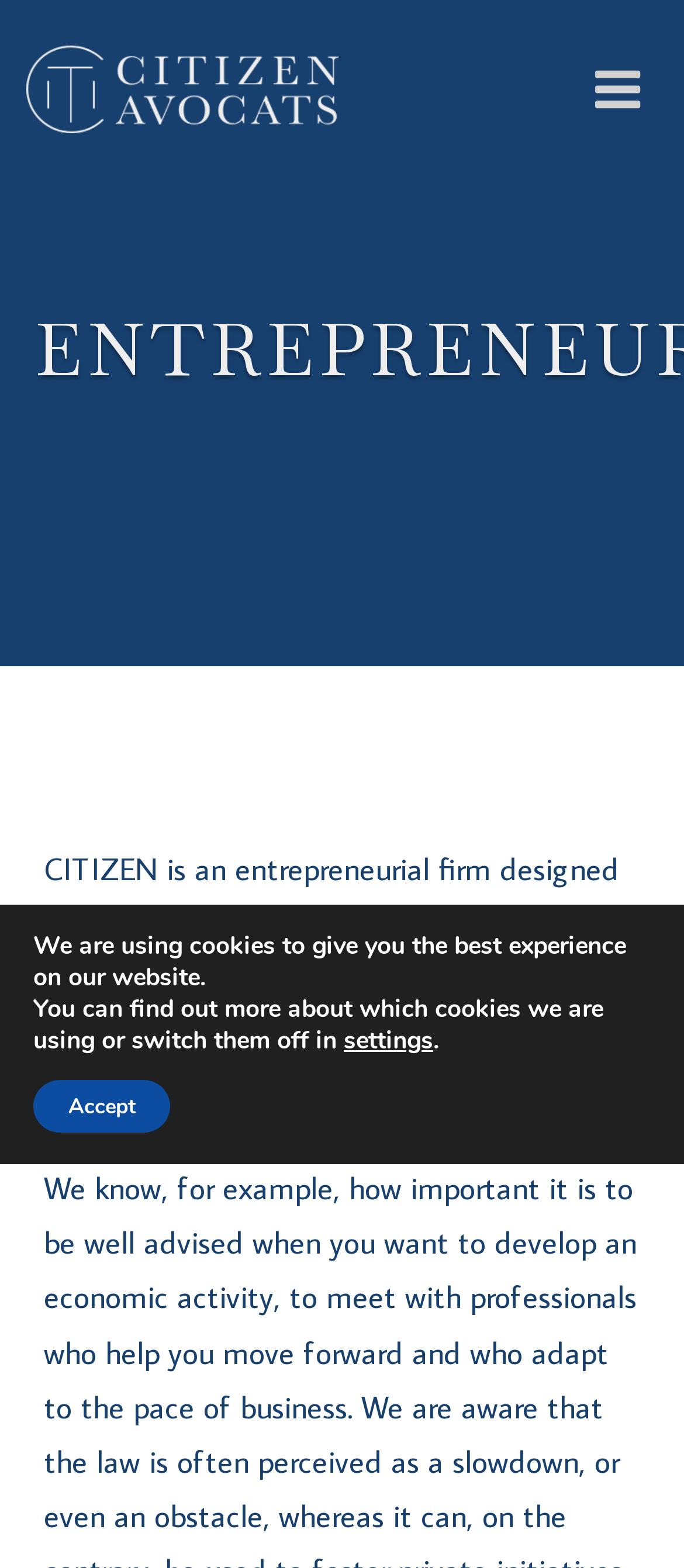Refer to the screenshot and answer the following question in detail:
What is the tone of the law firm's description?

The tone of the law firm's description can be inferred as helpful because the text 'Having entrepreneurship in mind, we are particularly aware of the needs and problems that start-up companies, or business owners in general, may encounter.' suggests that the law firm is empathetic and understanding of the entrepreneurs' problems, and is willing to help them.